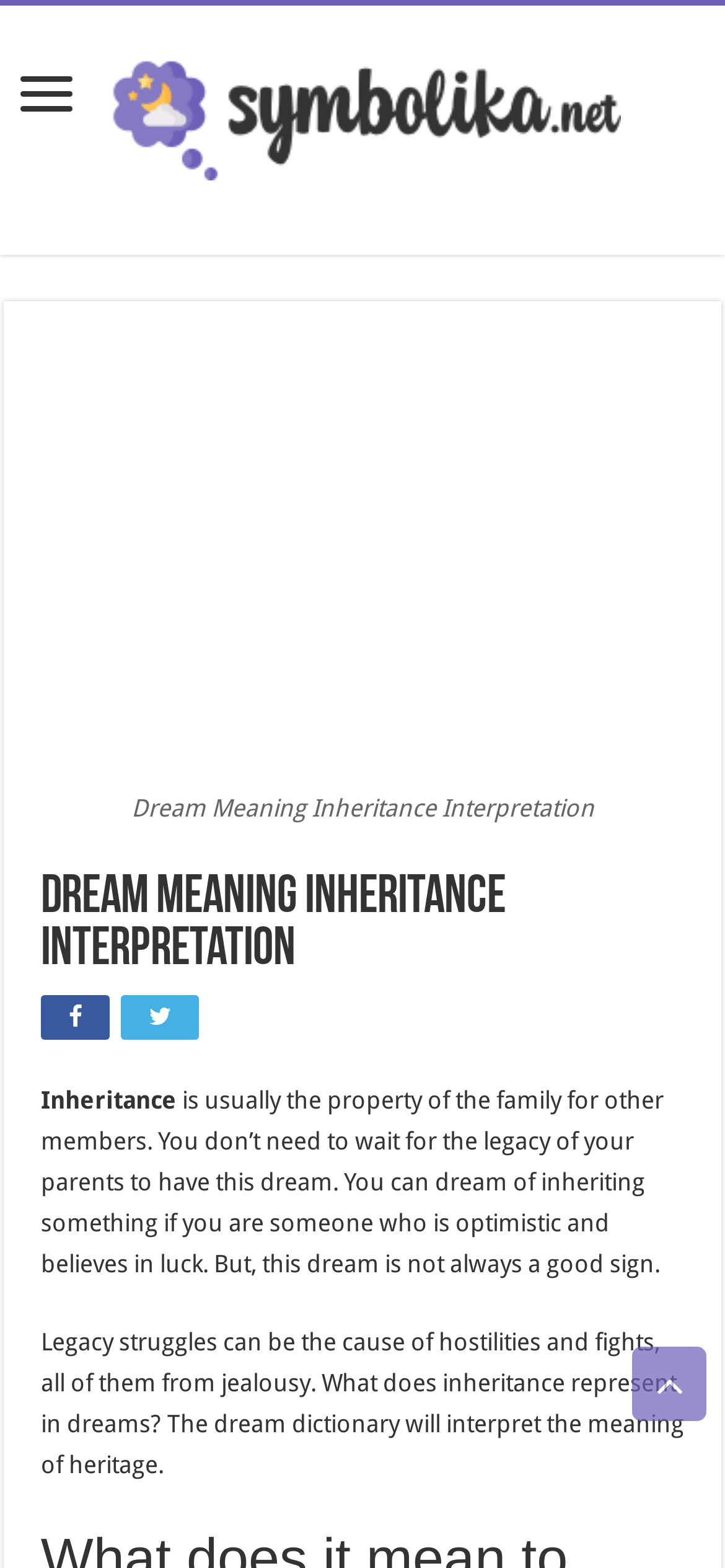What is the main topic of this webpage?
Give a one-word or short-phrase answer derived from the screenshot.

Dream Meaning Inheritance Interpretation